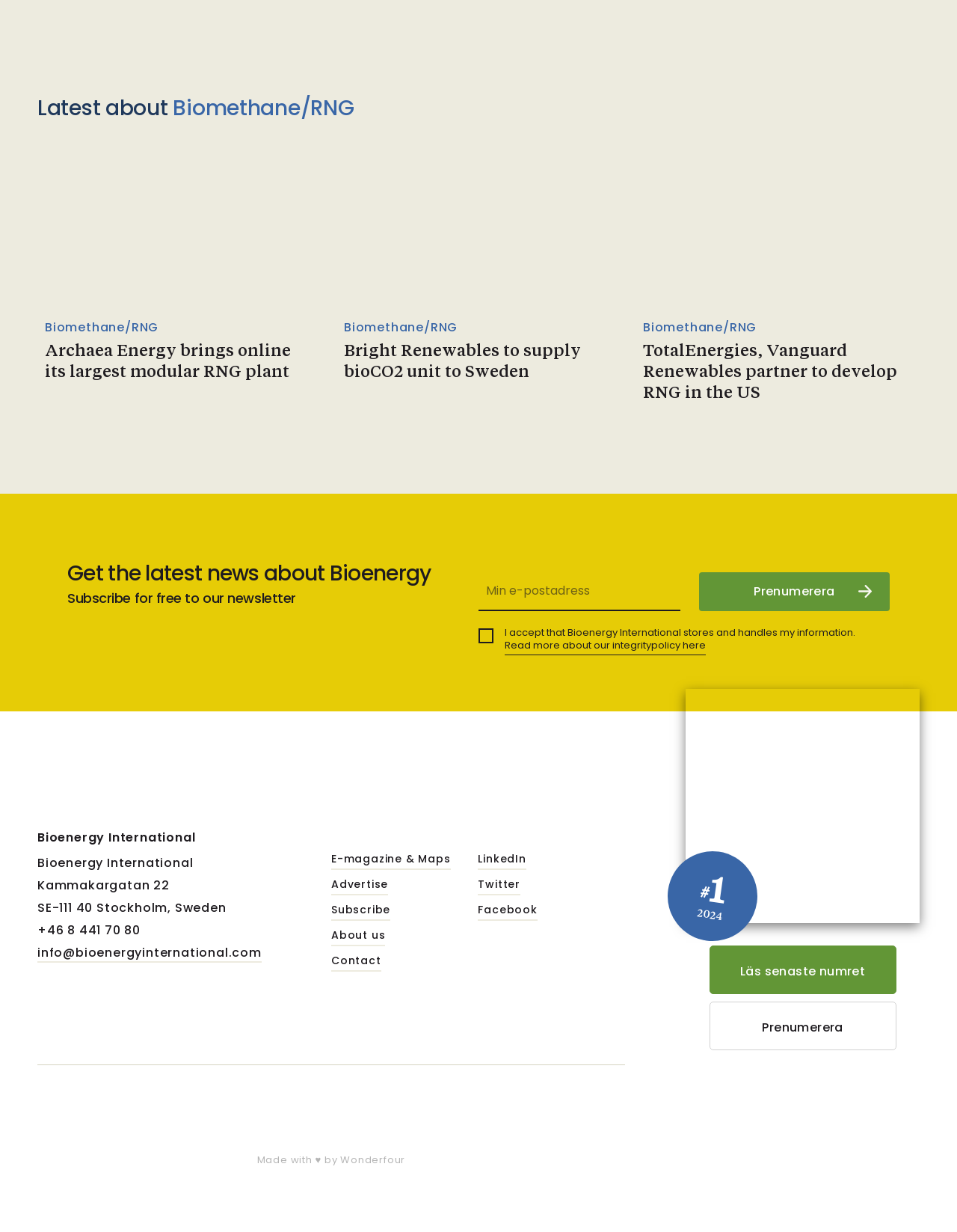Please identify the bounding box coordinates of the clickable area that will allow you to execute the instruction: "Read more about the integrity policy".

[0.527, 0.518, 0.738, 0.532]